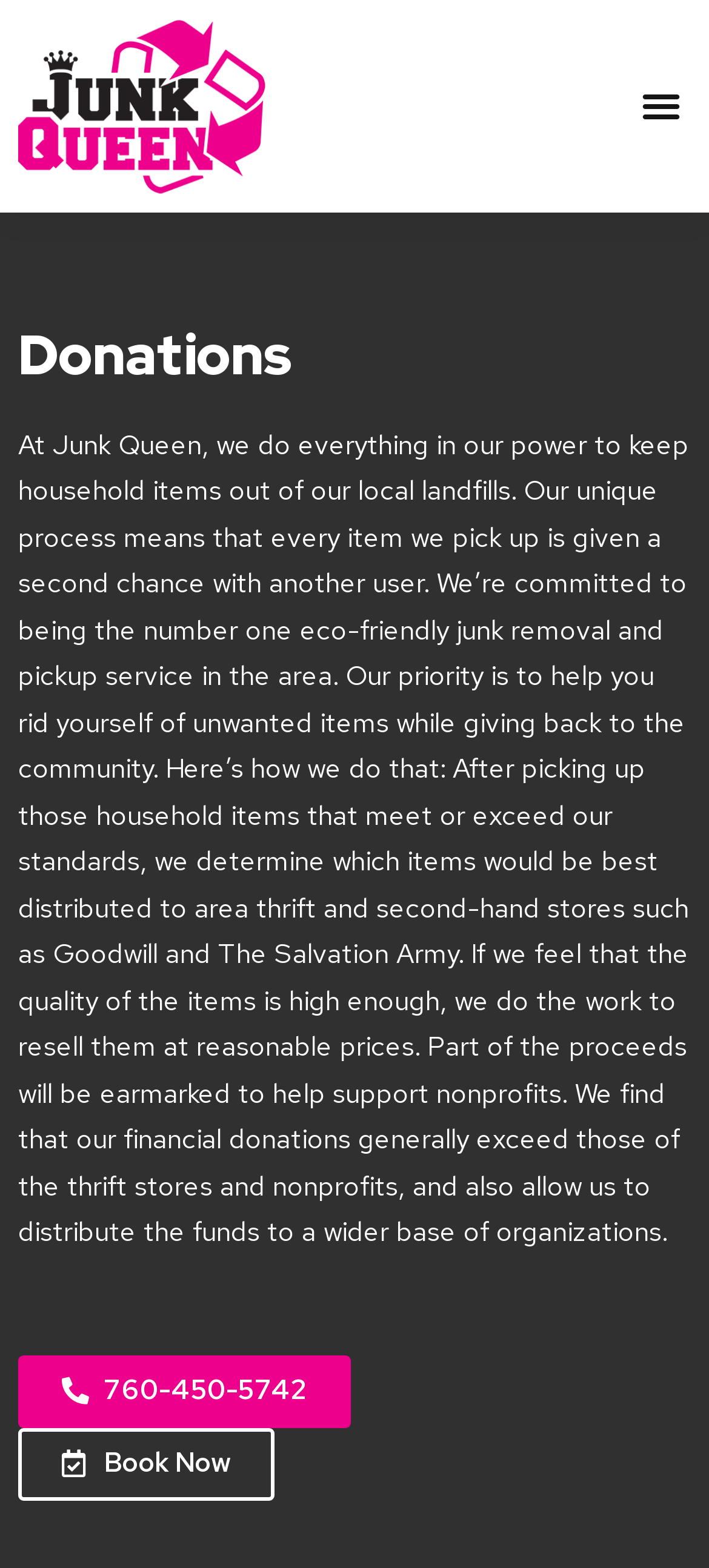Please determine the bounding box coordinates for the UI element described here. Use the format (top-left x, top-left y, bottom-right x, bottom-right y) with values bounded between 0 and 1: 760-450-5742

[0.026, 0.865, 0.495, 0.911]